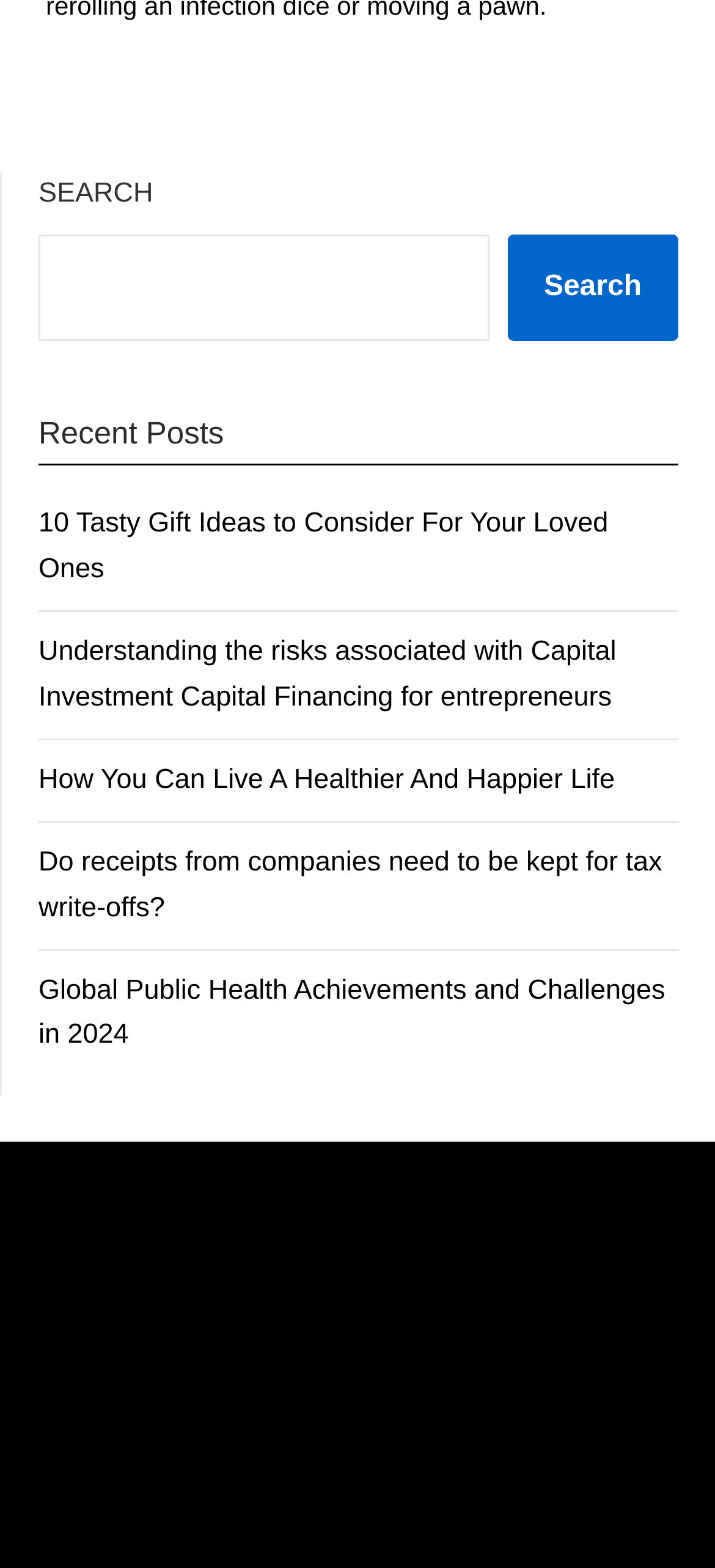Determine the bounding box for the UI element as described: "Search". The coordinates should be represented as four float numbers between 0 and 1, formatted as [left, top, right, bottom].

[0.709, 0.15, 0.949, 0.218]